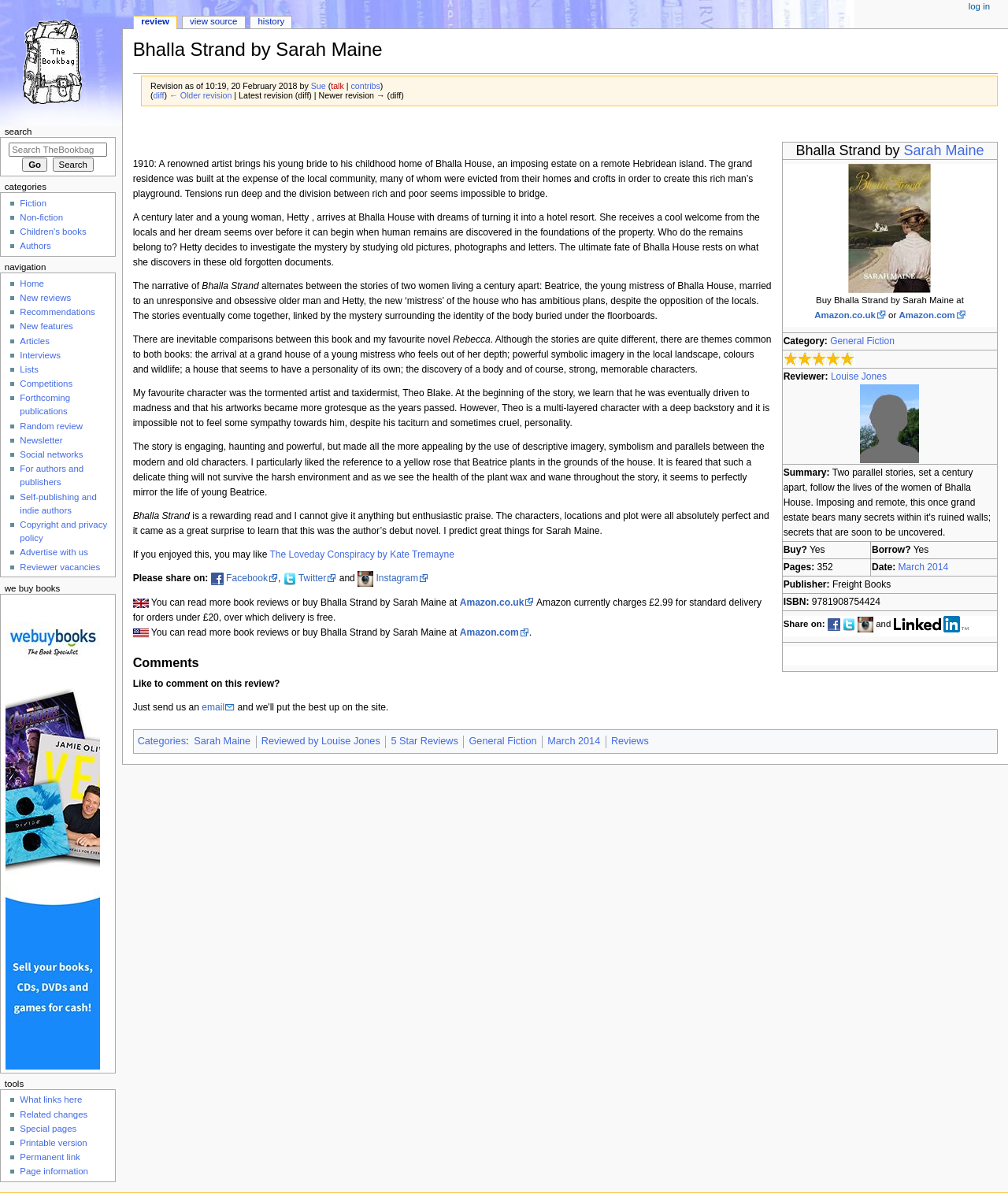What is the name of the reviewer?
Using the image as a reference, give an elaborate response to the question.

The name of the reviewer can be found in the link 'Louise Jones' in the table cell containing the reviewer information.